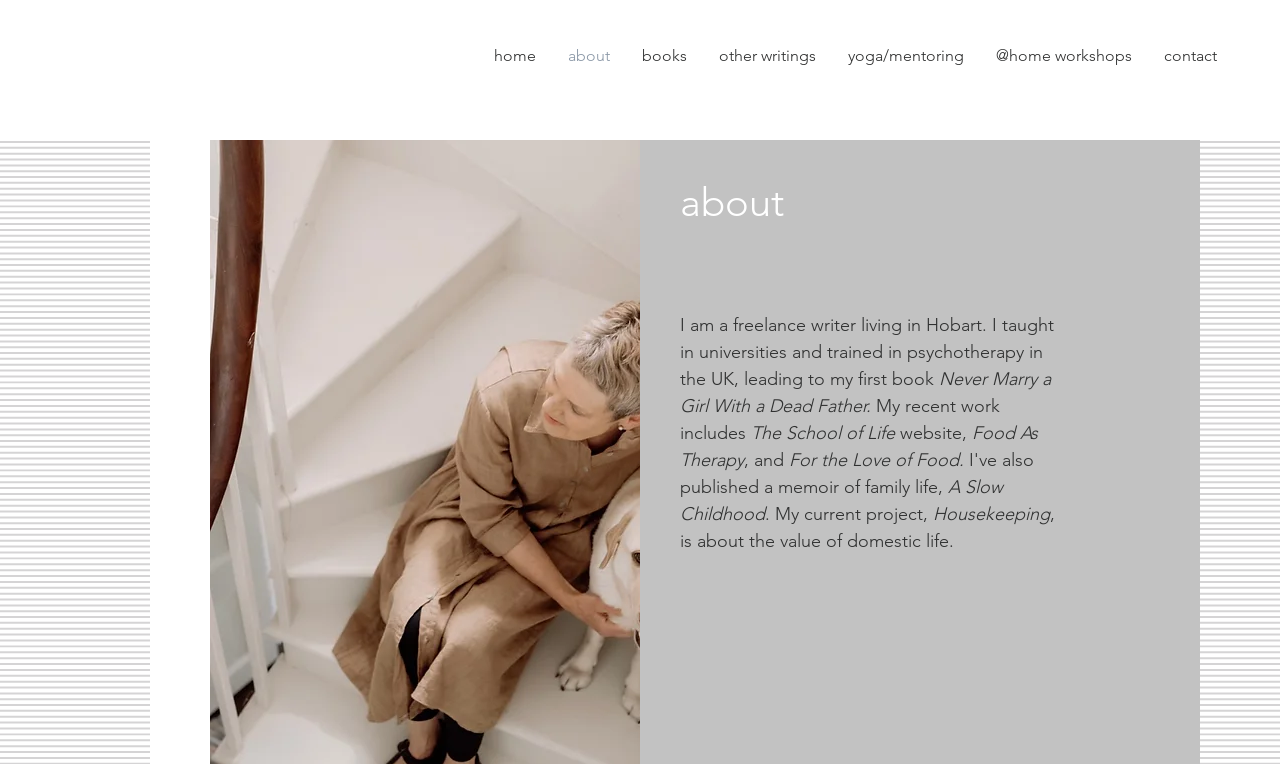Where is Helen Hayward based?
Based on the visual information, provide a detailed and comprehensive answer.

According to the webpage content, specifically the StaticText element with the text 'I am a freelance writer living in Hobart.', it can be inferred that Helen Hayward is based in Hobart, Tasmania.